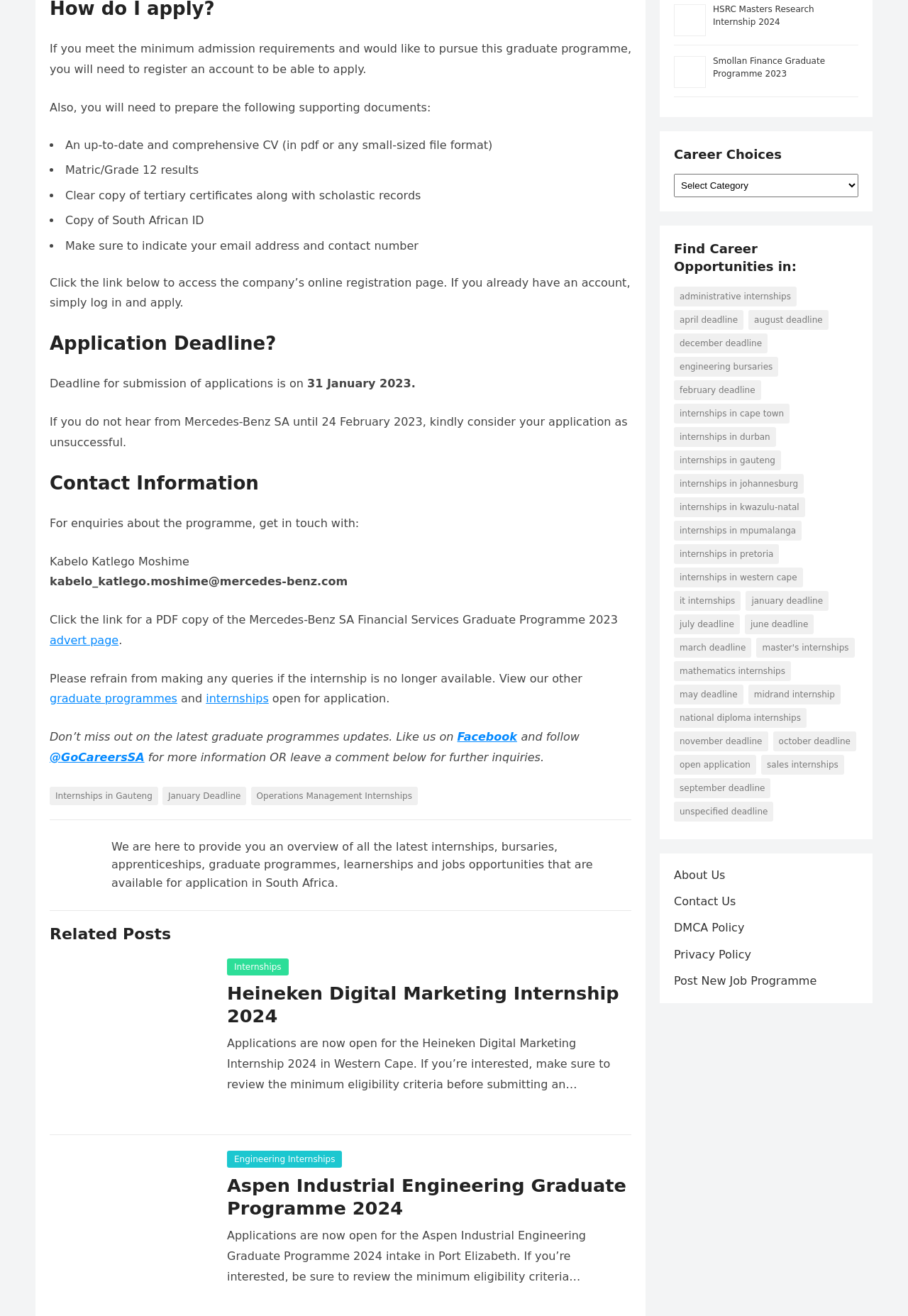Determine the bounding box coordinates of the UI element described by: "Smollan Finance Graduate Programme 2023".

[0.785, 0.043, 0.909, 0.06]